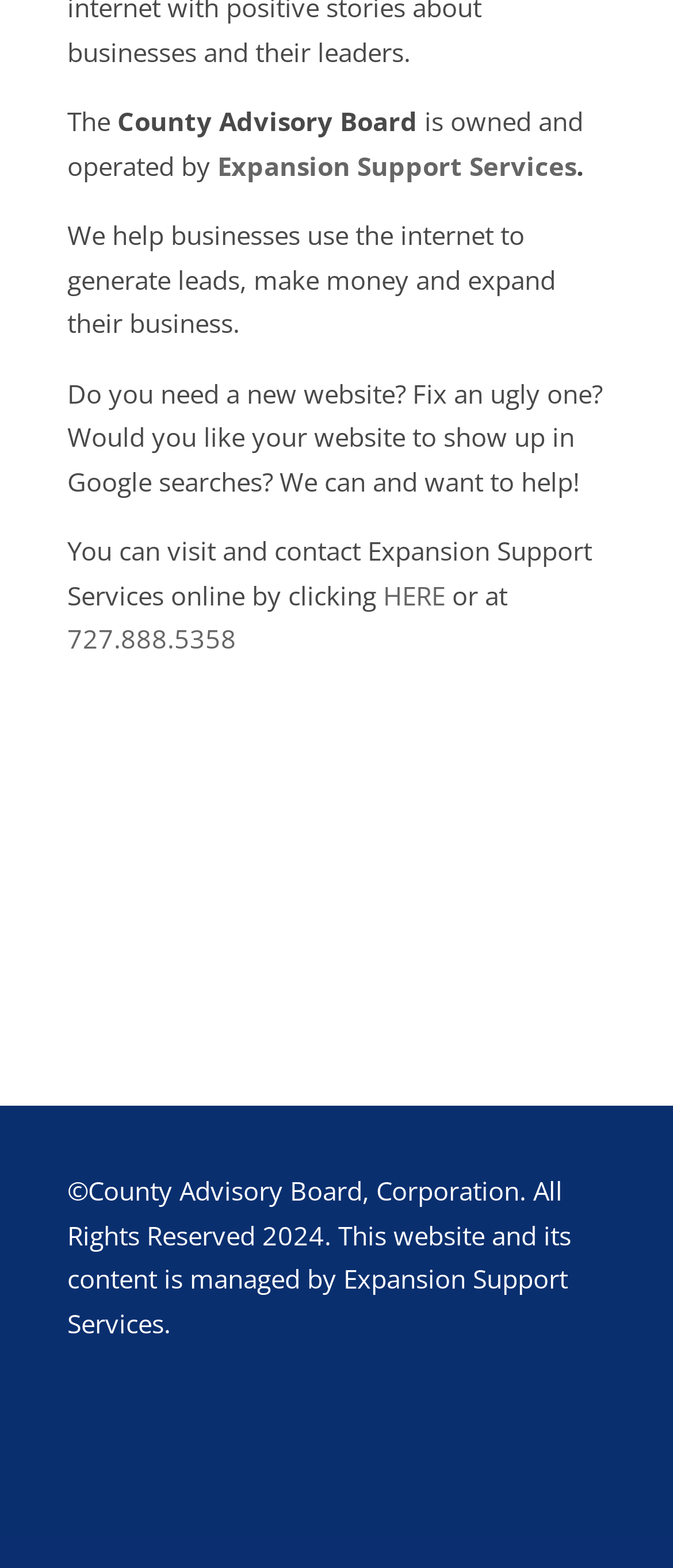How can I contact Expansion Support Services?
Provide a detailed answer to the question, using the image to inform your response.

The contact information can be found in the static text element which states 'You can visit and contact Expansion Support Services online by clicking' followed by a link element with the text 'HERE'. Additionally, there is a link element with the phone number '727.888.5358' which provides an alternative way to contact the company.